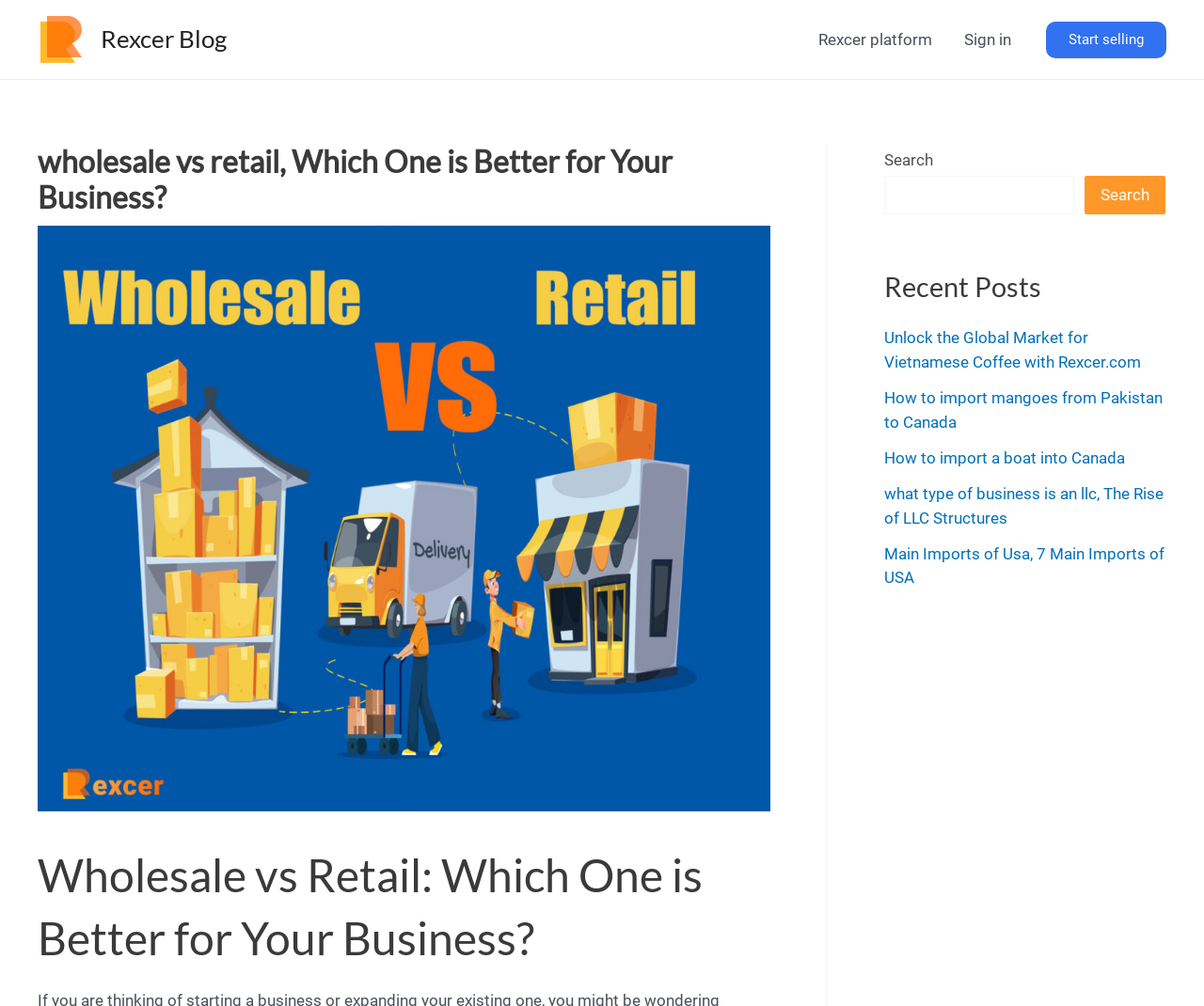Provide the bounding box coordinates of the HTML element described by the text: "Search".

[0.901, 0.175, 0.968, 0.213]